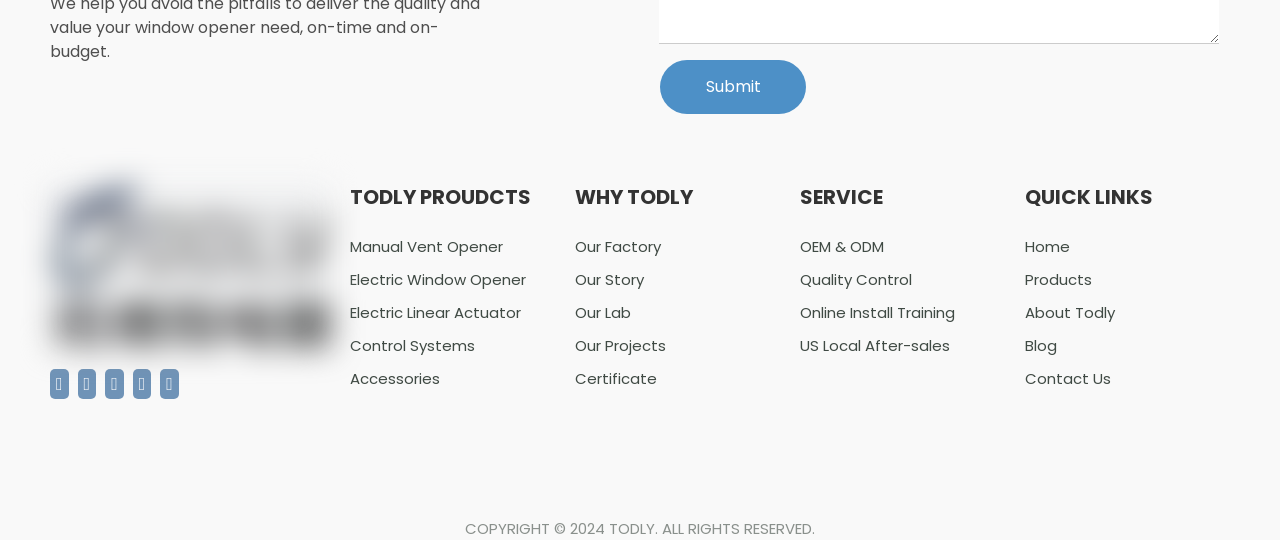Please find the bounding box coordinates of the clickable region needed to complete the following instruction: "Visit the Facebook page". The bounding box coordinates must consist of four float numbers between 0 and 1, i.e., [left, top, right, bottom].

[0.039, 0.682, 0.054, 0.738]